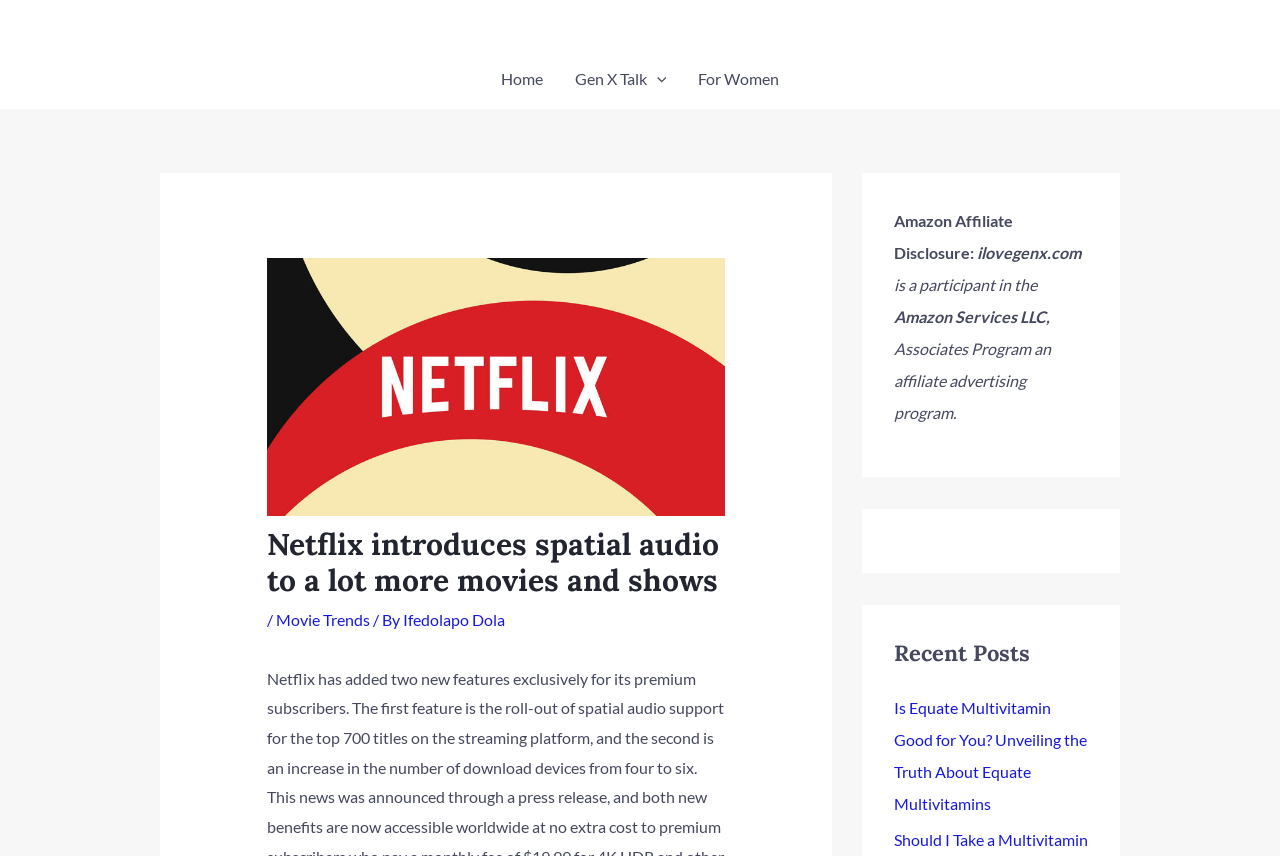Find the bounding box of the UI element described as follows: "Home".

[0.379, 0.075, 0.436, 0.11]